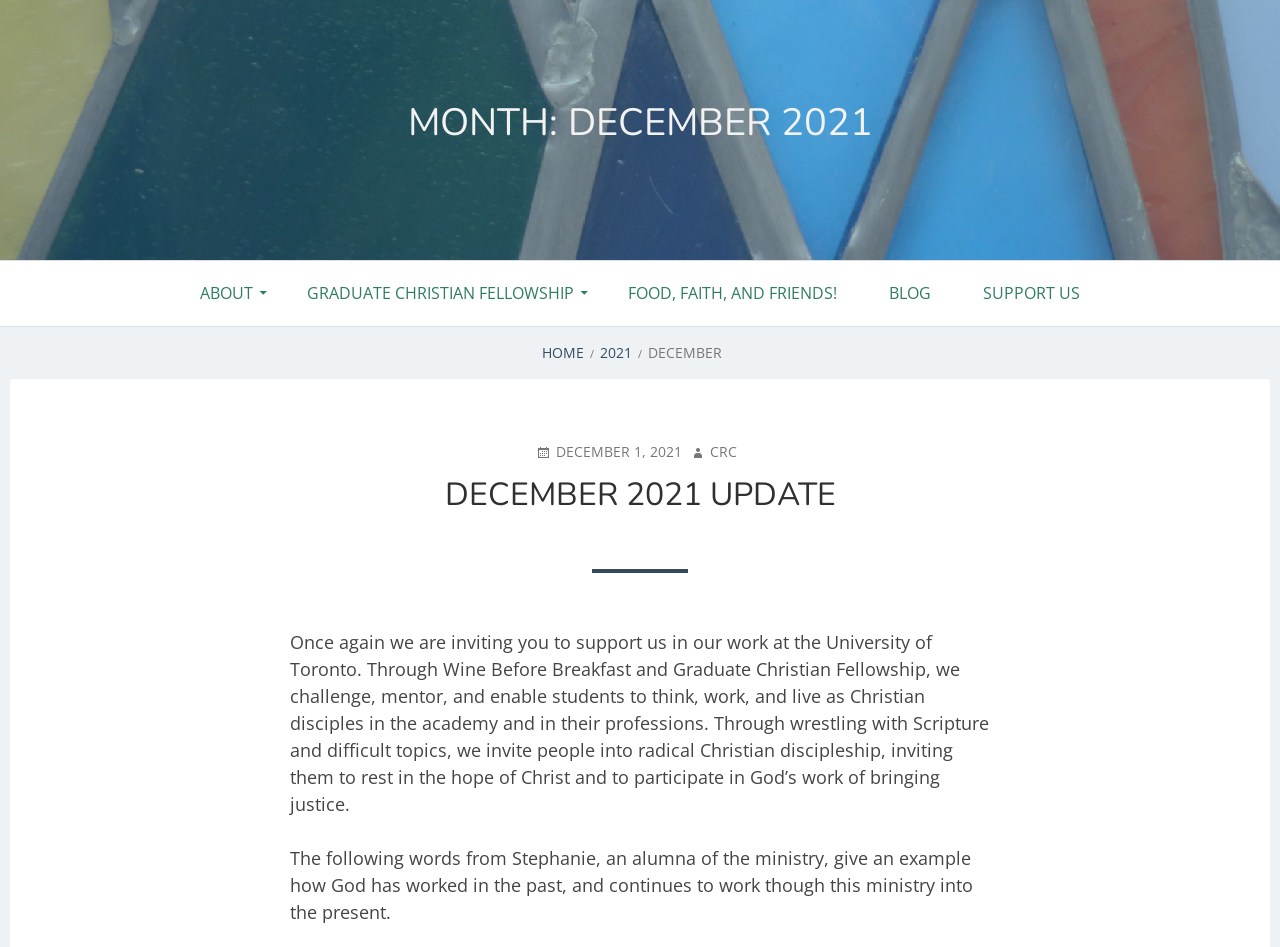Please identify the bounding box coordinates of the area I need to click to accomplish the following instruction: "Support us".

[0.749, 0.275, 0.862, 0.344]